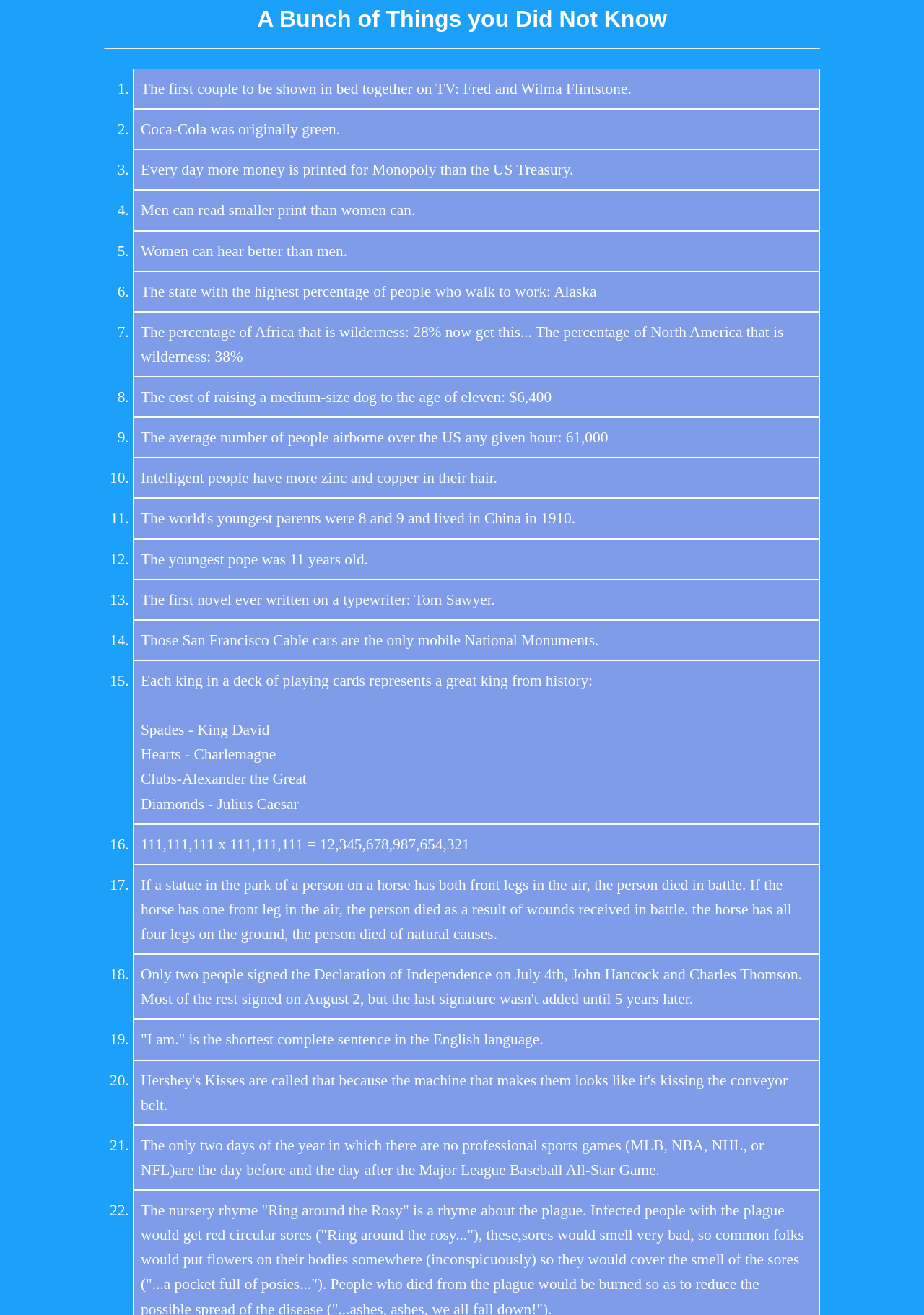Identify and extract the heading text of the webpage.

A Bunch of Things you Did Not Know